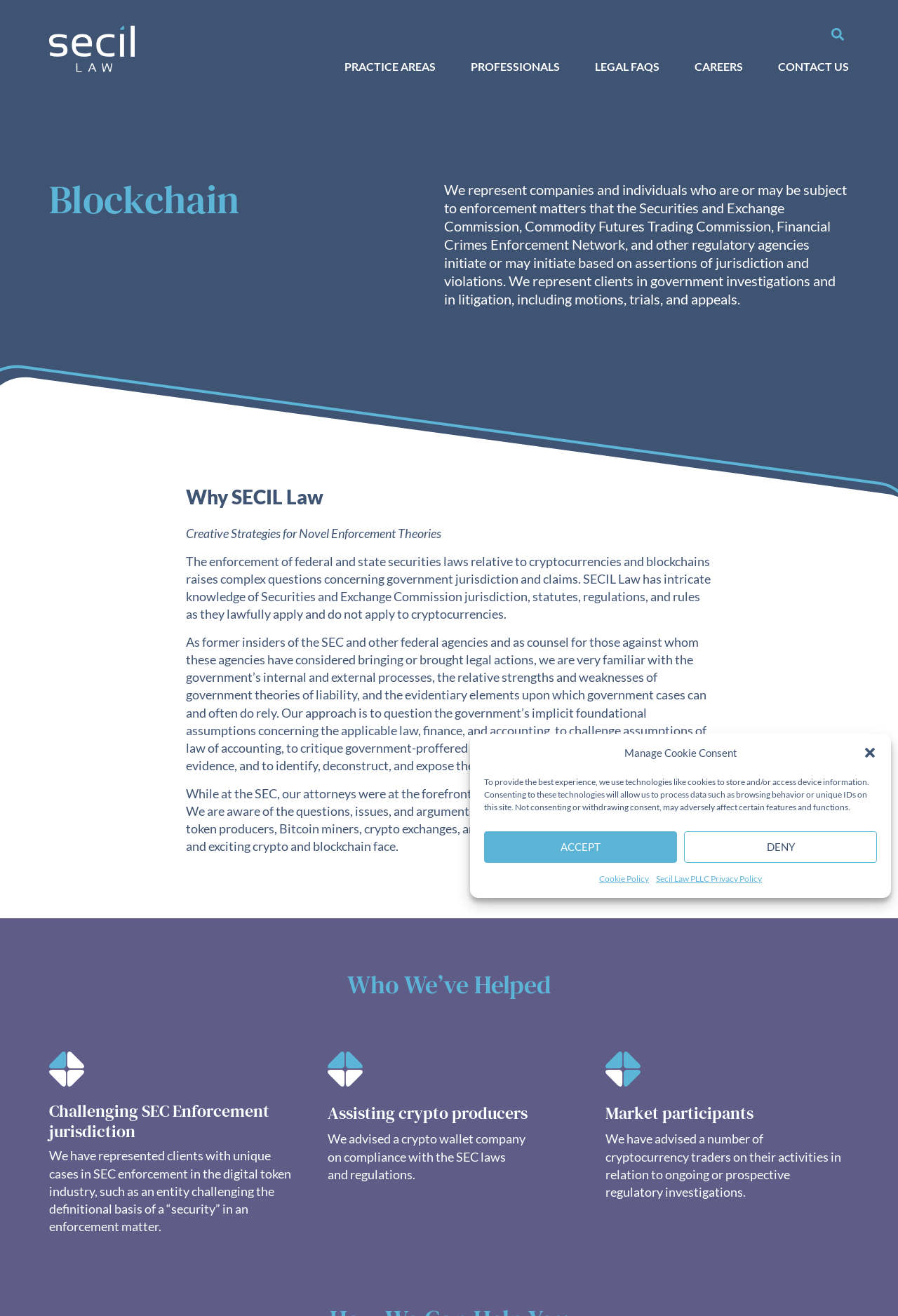Please find and report the bounding box coordinates of the element to click in order to perform the following action: "Go to home page". The coordinates should be expressed as four float numbers between 0 and 1, in the format [left, top, right, bottom].

None